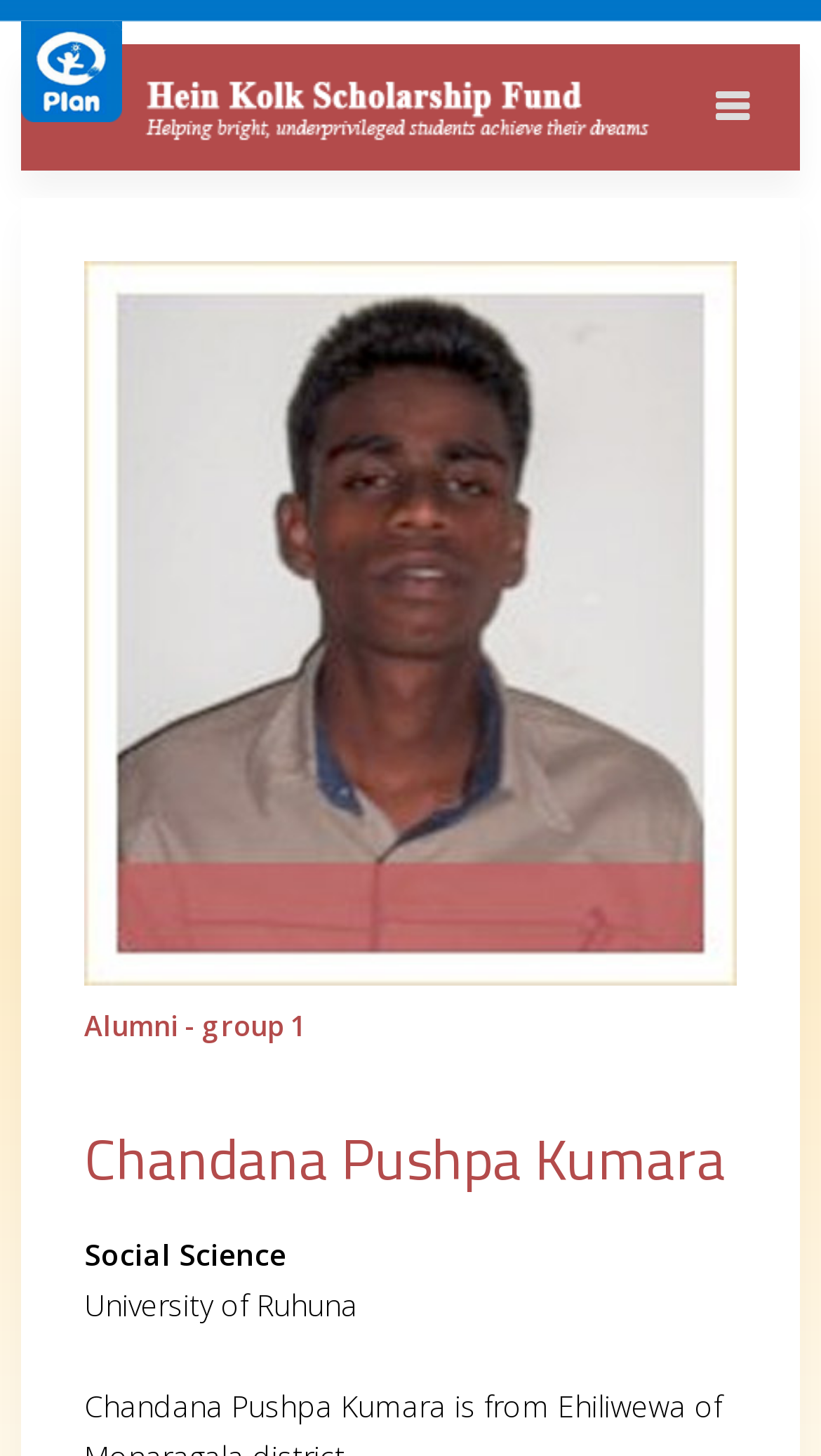Use a single word or phrase to answer the following:
What is the field of study of Chandana Pushpa Kumara?

Social Science